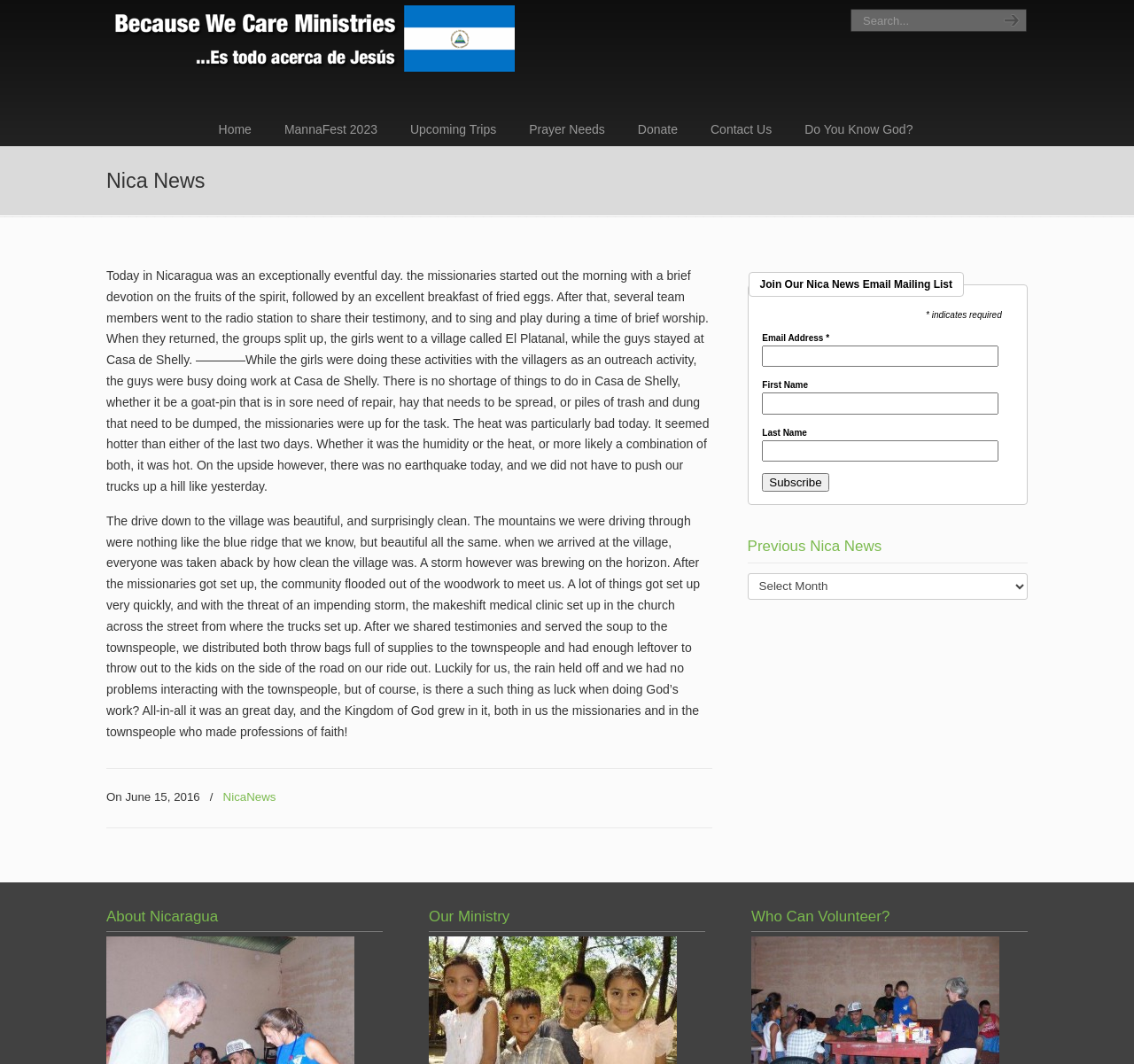Respond with a single word or phrase:
What is the purpose of the 'Subscribe' button?

To join the Nica News email mailing list